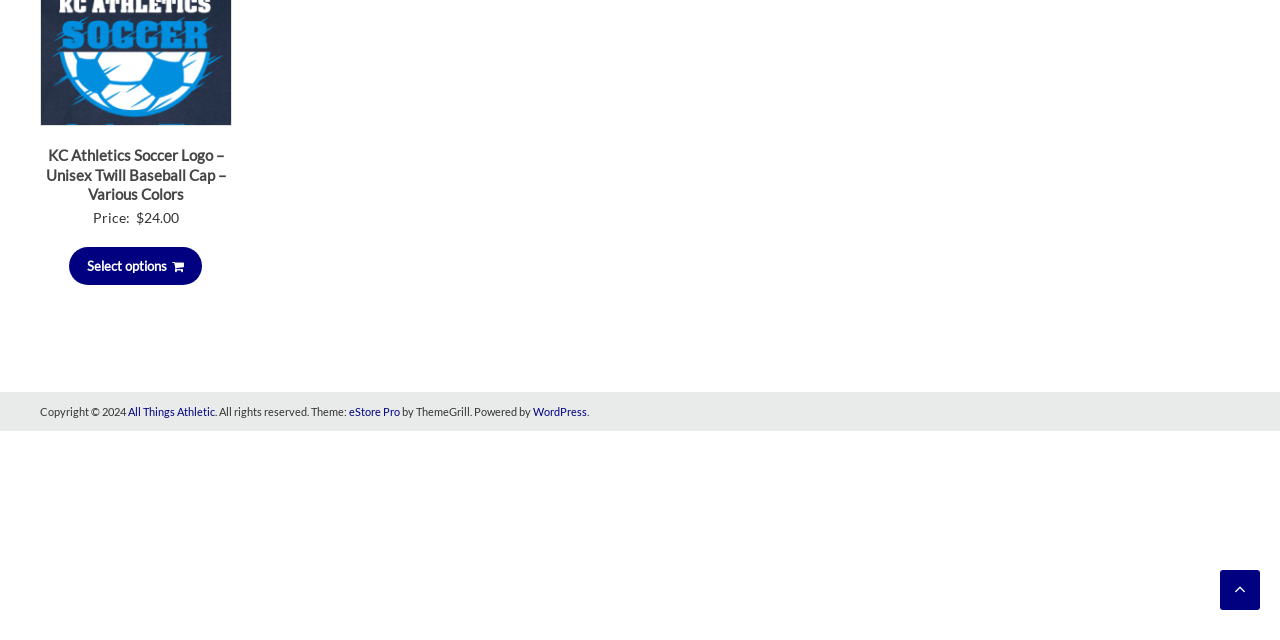Given the description "eStore Pro", provide the bounding box coordinates of the corresponding UI element.

[0.273, 0.632, 0.312, 0.653]